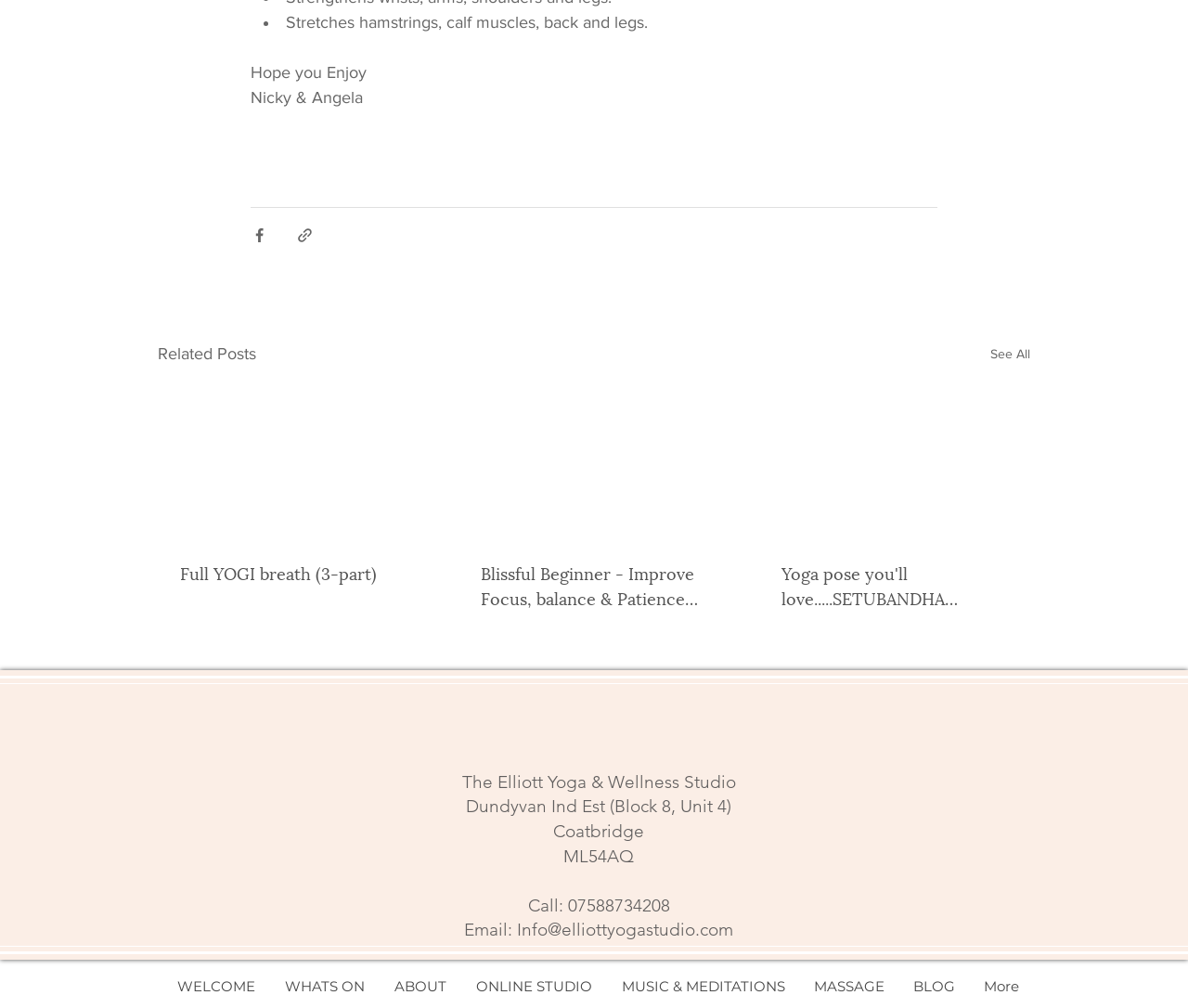Provide the bounding box coordinates of the HTML element this sentence describes: "parent_node: Full YOGI breath (3-part)".

[0.133, 0.383, 0.359, 0.533]